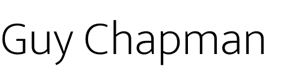What is the purpose of the webpage?
Look at the image and construct a detailed response to the question.

The caption implies that the webpage is dedicated to celebrating the life or works of Guy Chapman, possibly an artist, writer, or professional, and the minimalistic design focuses the viewer's attention on his name.